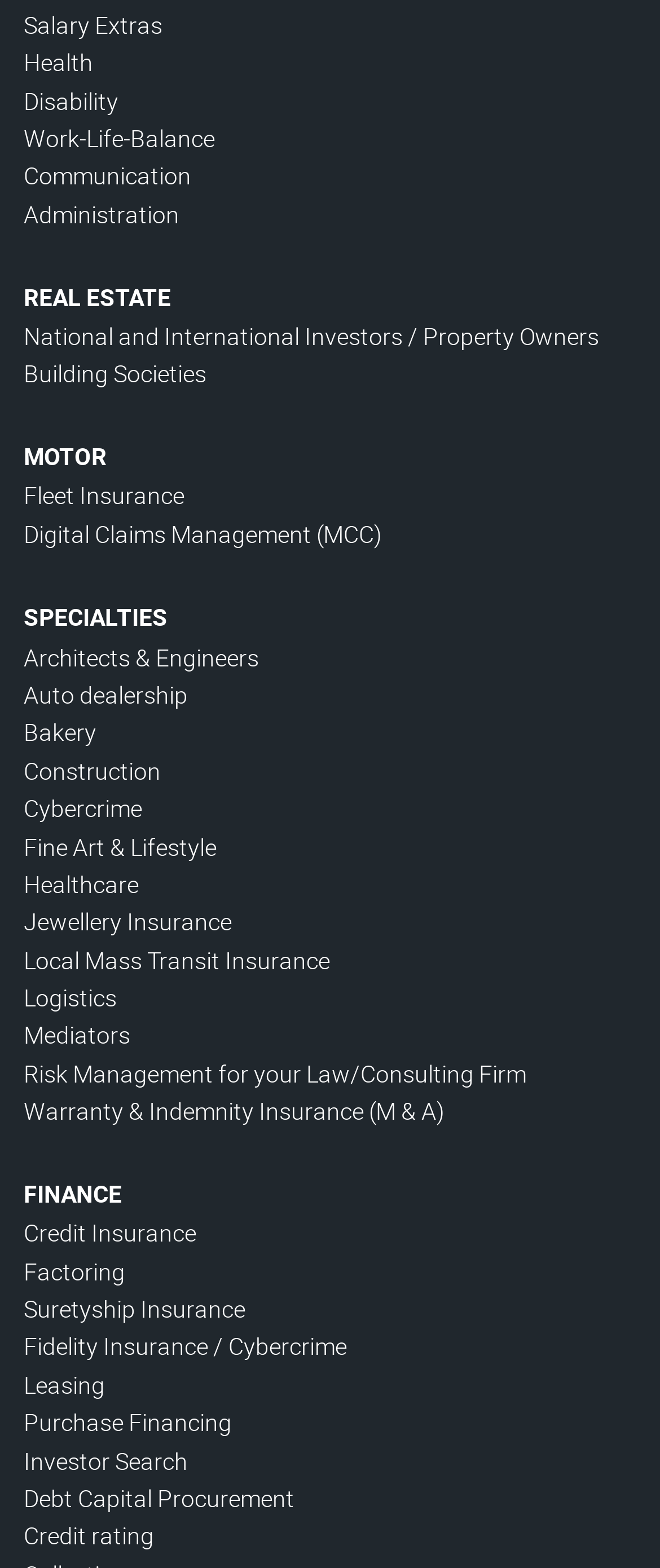Please identify the bounding box coordinates of the region to click in order to complete the task: "View National and International Investors / Property Owners". The coordinates must be four float numbers between 0 and 1, specified as [left, top, right, bottom].

[0.036, 0.203, 0.908, 0.227]